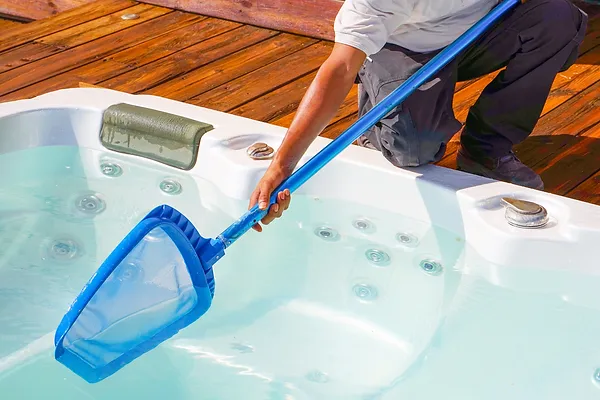Please reply with a single word or brief phrase to the question: 
What is the atmosphere of the scene?

tranquil and inviting